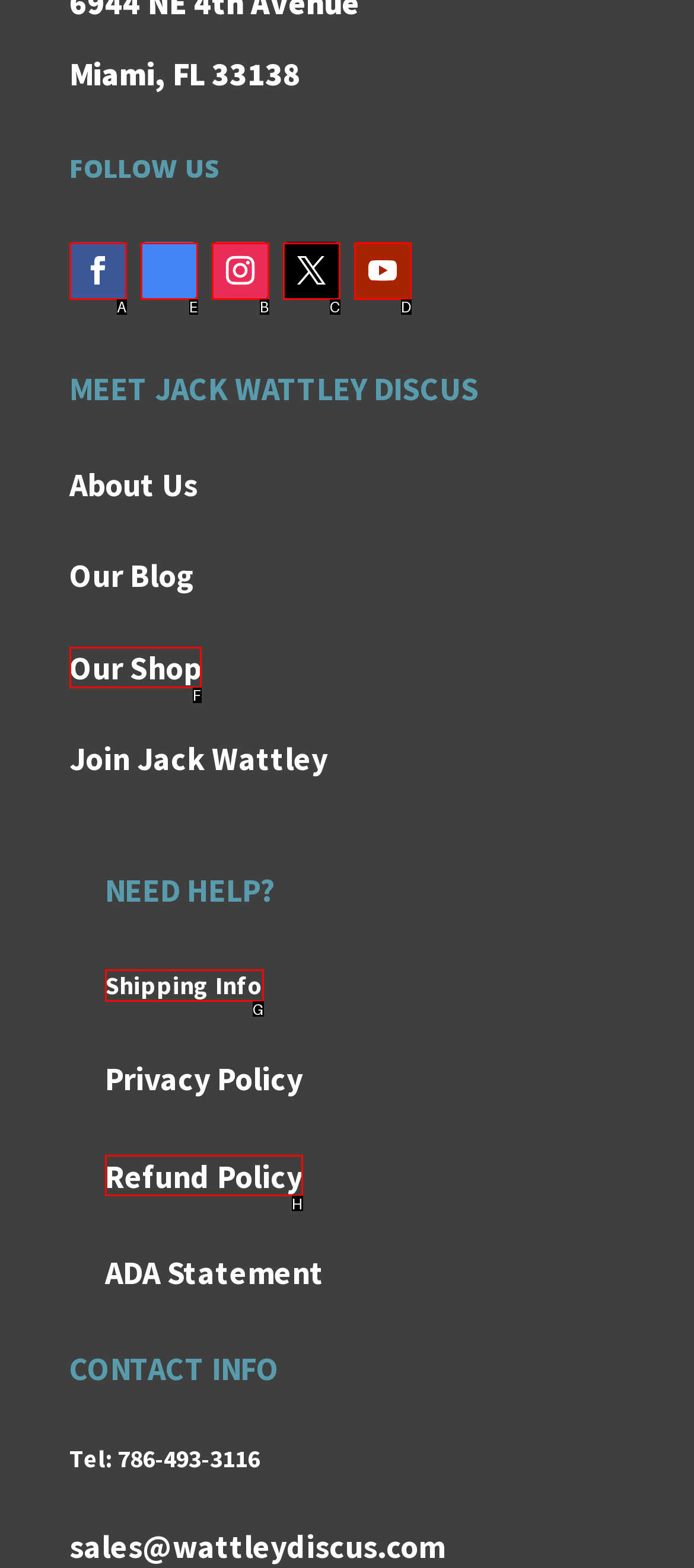Which HTML element should be clicked to fulfill the following task: Follow on Google Maps?
Reply with the letter of the appropriate option from the choices given.

E